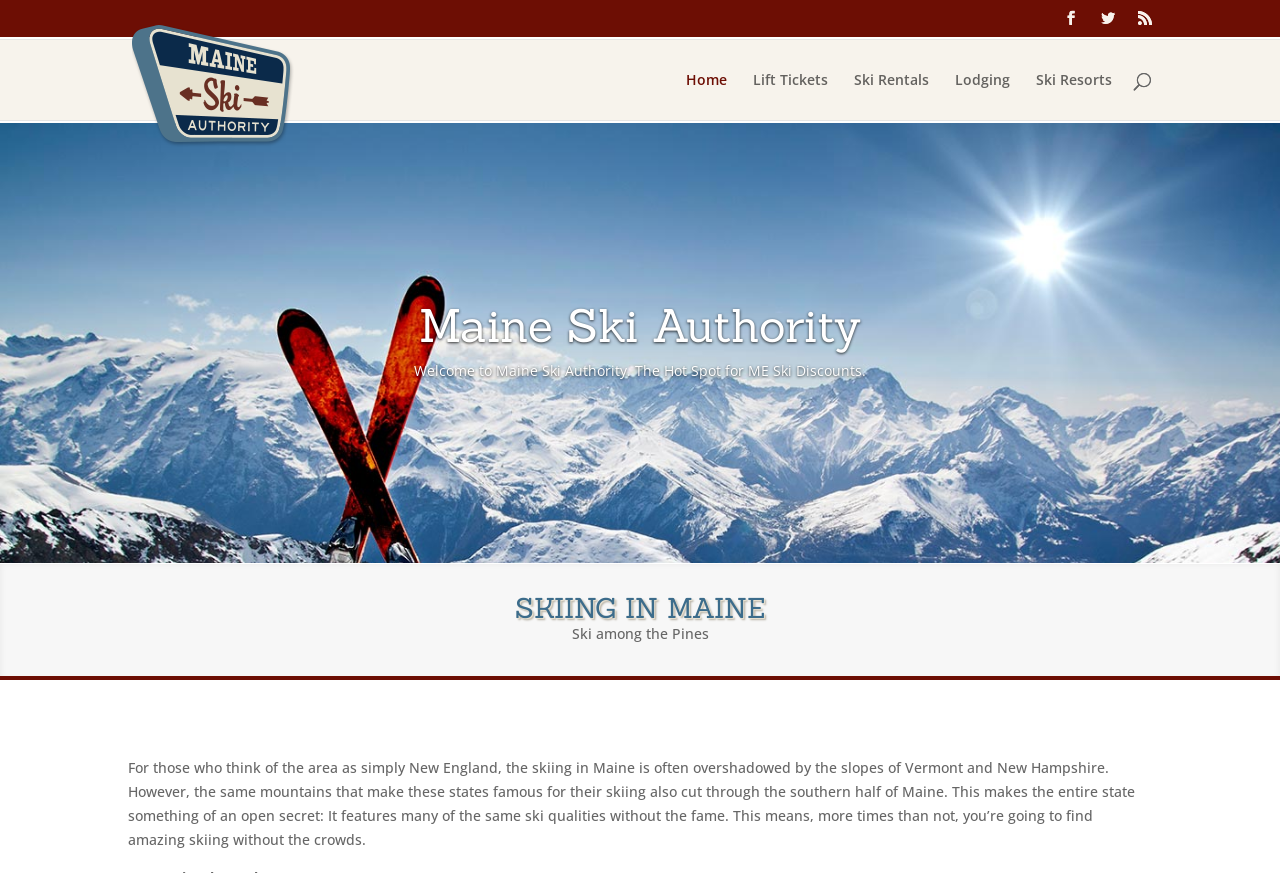How many main navigation links are there?
Use the image to give a comprehensive and detailed response to the question.

I counted the main navigation links on the top of the webpage, which are 'Home', 'Lift Tickets', 'Ski Rentals', 'Lodging', and 'Ski Resorts'. There are 5 links in total.